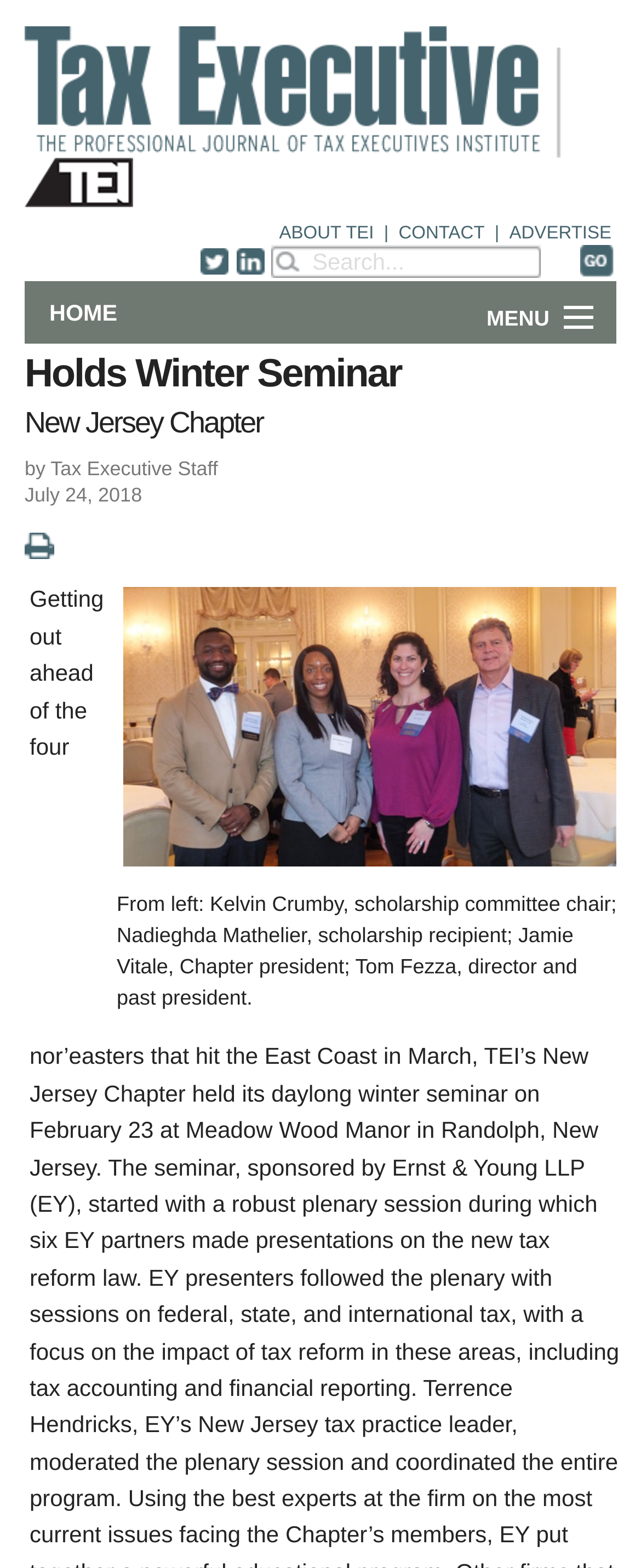Refer to the screenshot and give an in-depth answer to this question: What is the logo of TEI?

The logo of TEI is located at the top left corner of the webpage, and it is an image with the text 'TEI main logo'.